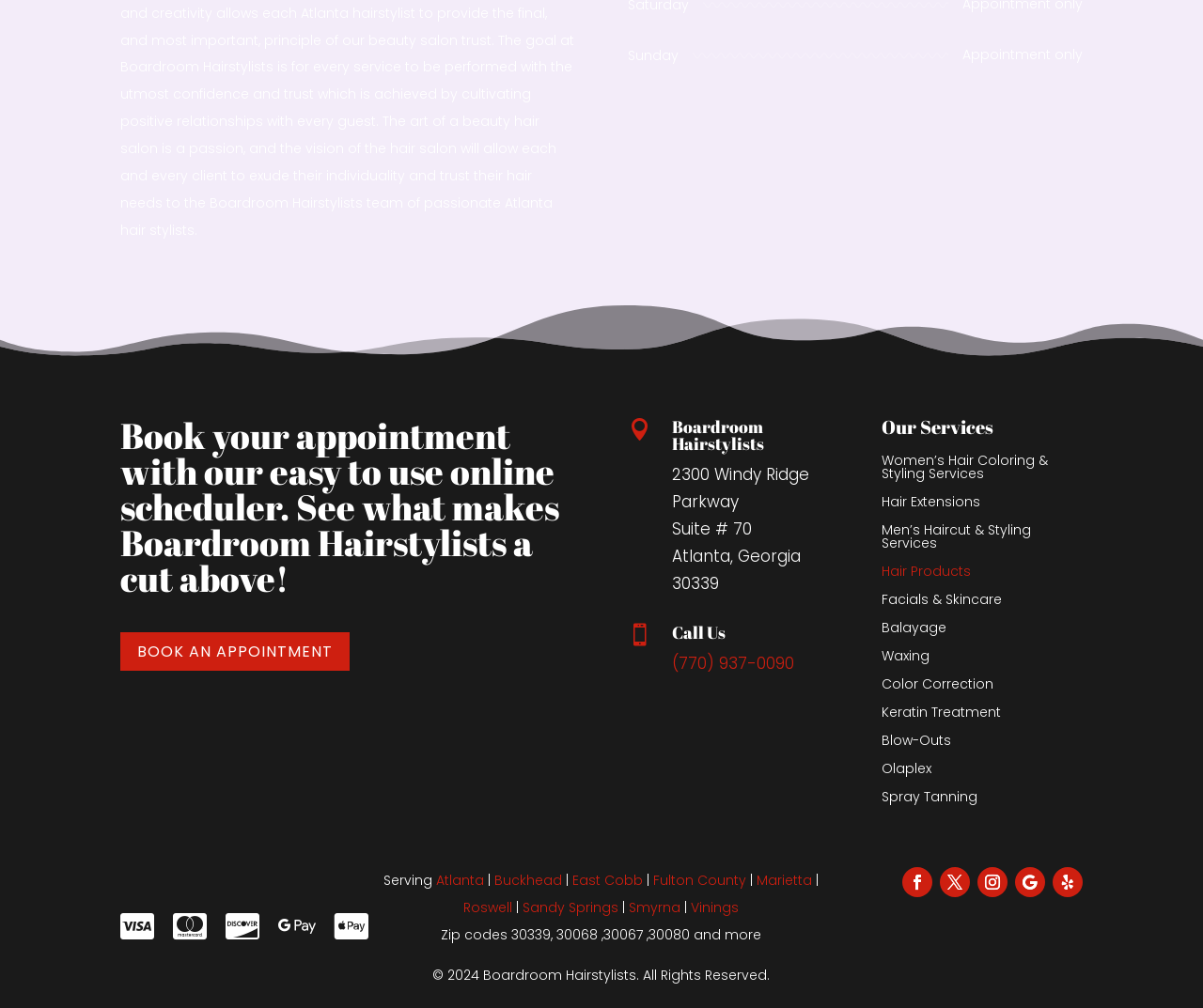Given the element description: "Keratin Treatment", predict the bounding box coordinates of the UI element it refers to, using four float numbers between 0 and 1, i.e., [left, top, right, bottom].

[0.733, 0.7, 0.832, 0.721]